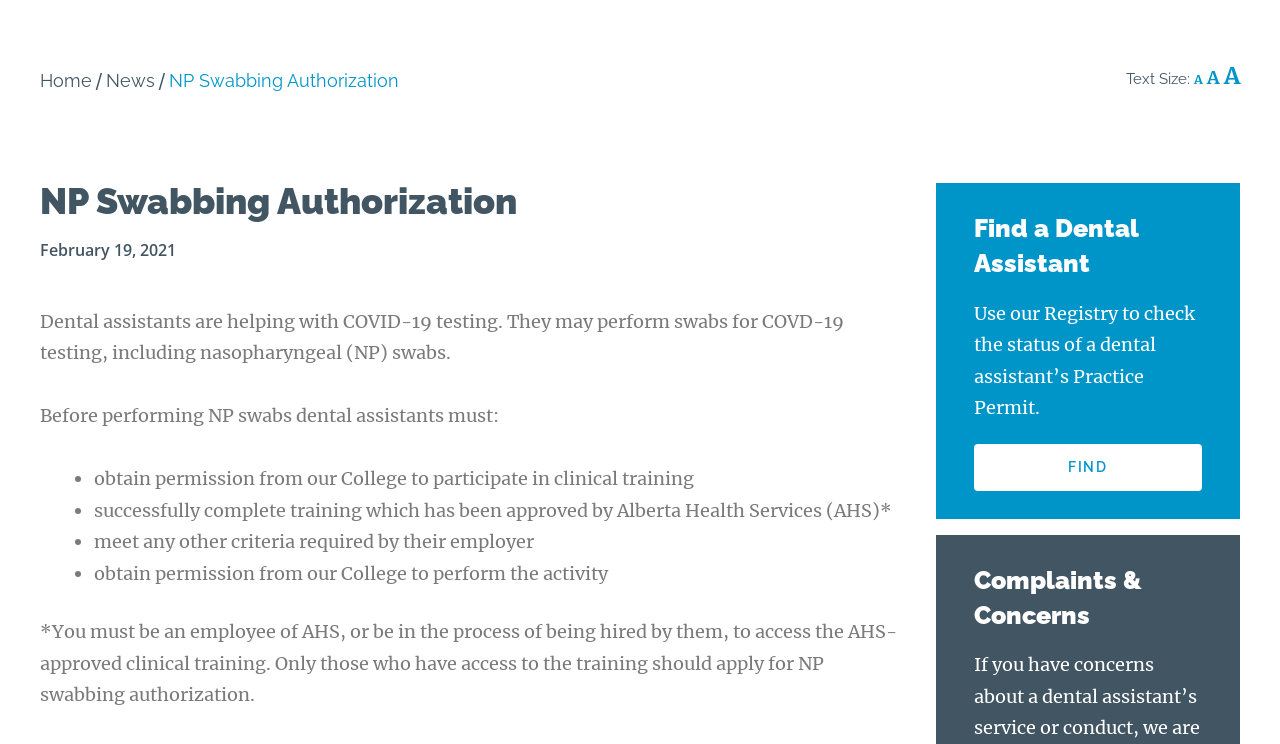Identify the main heading of the webpage and provide its text content.

NP Swabbing Authorization